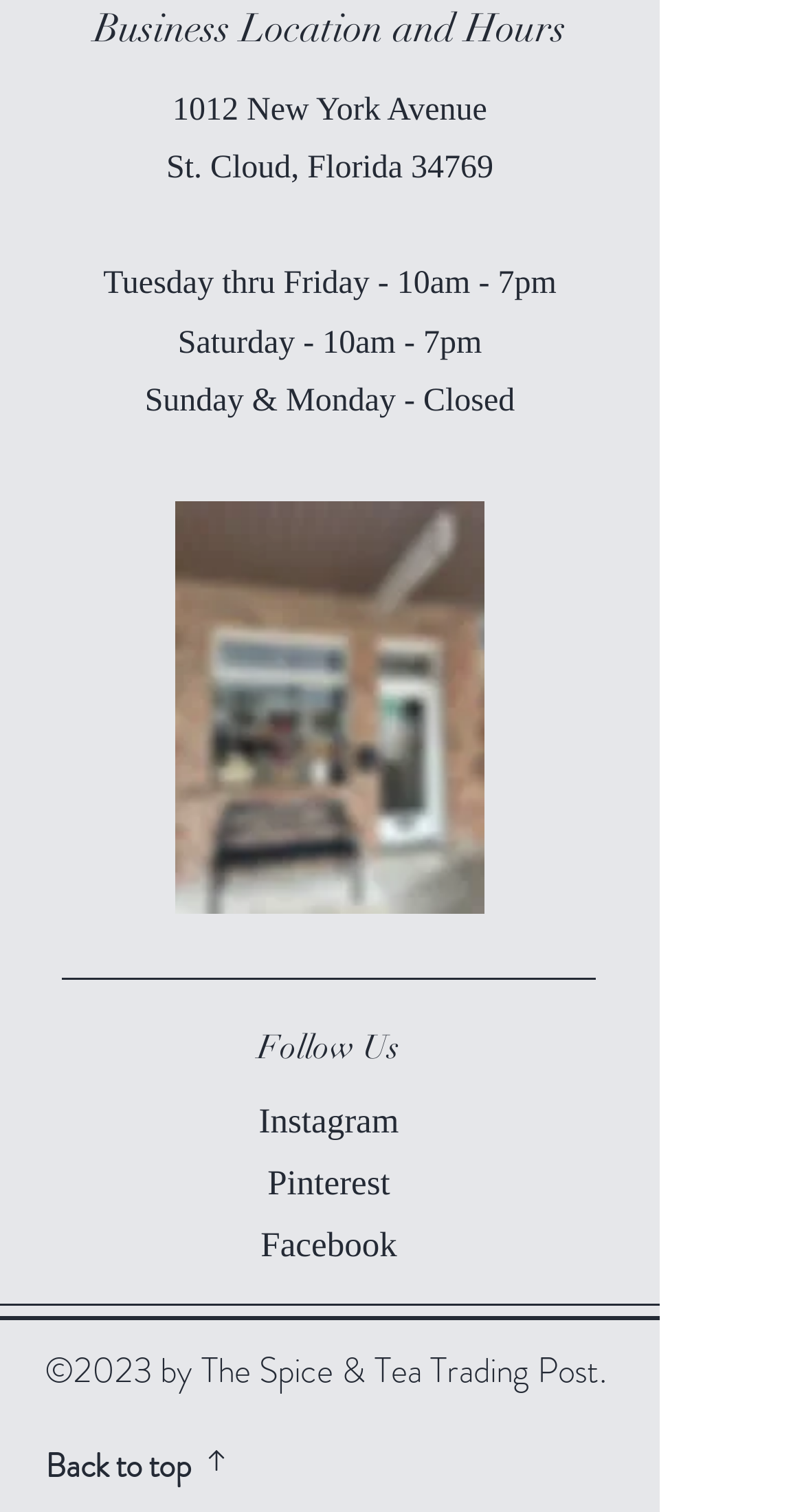What is the business address?
Please answer the question with as much detail as possible using the screenshot.

The business address can be found in the static text element located at the top of the webpage, which reads '1012 New York Avenue, St. Cloud, Florida 34769'.